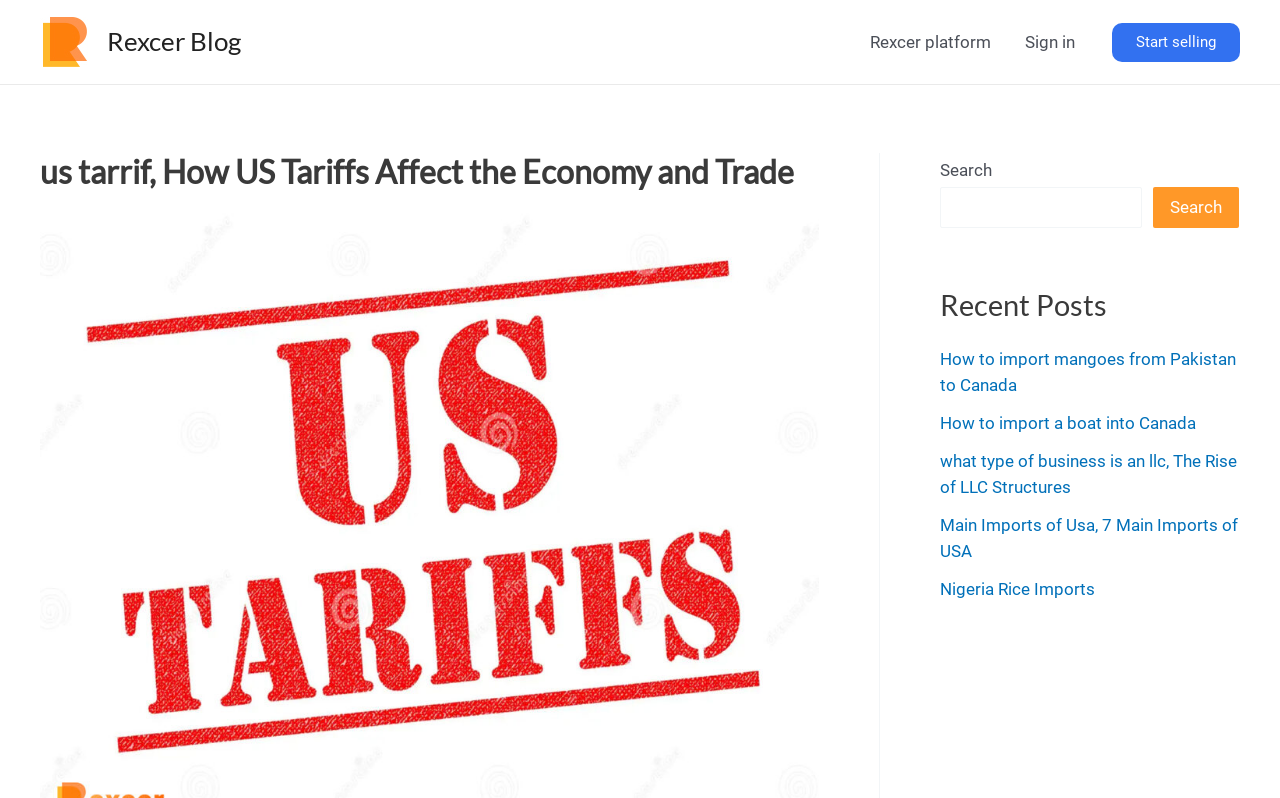Find the bounding box coordinates of the clickable area that will achieve the following instruction: "Read about How to import mangoes from Pakistan to Canada".

[0.734, 0.438, 0.966, 0.495]